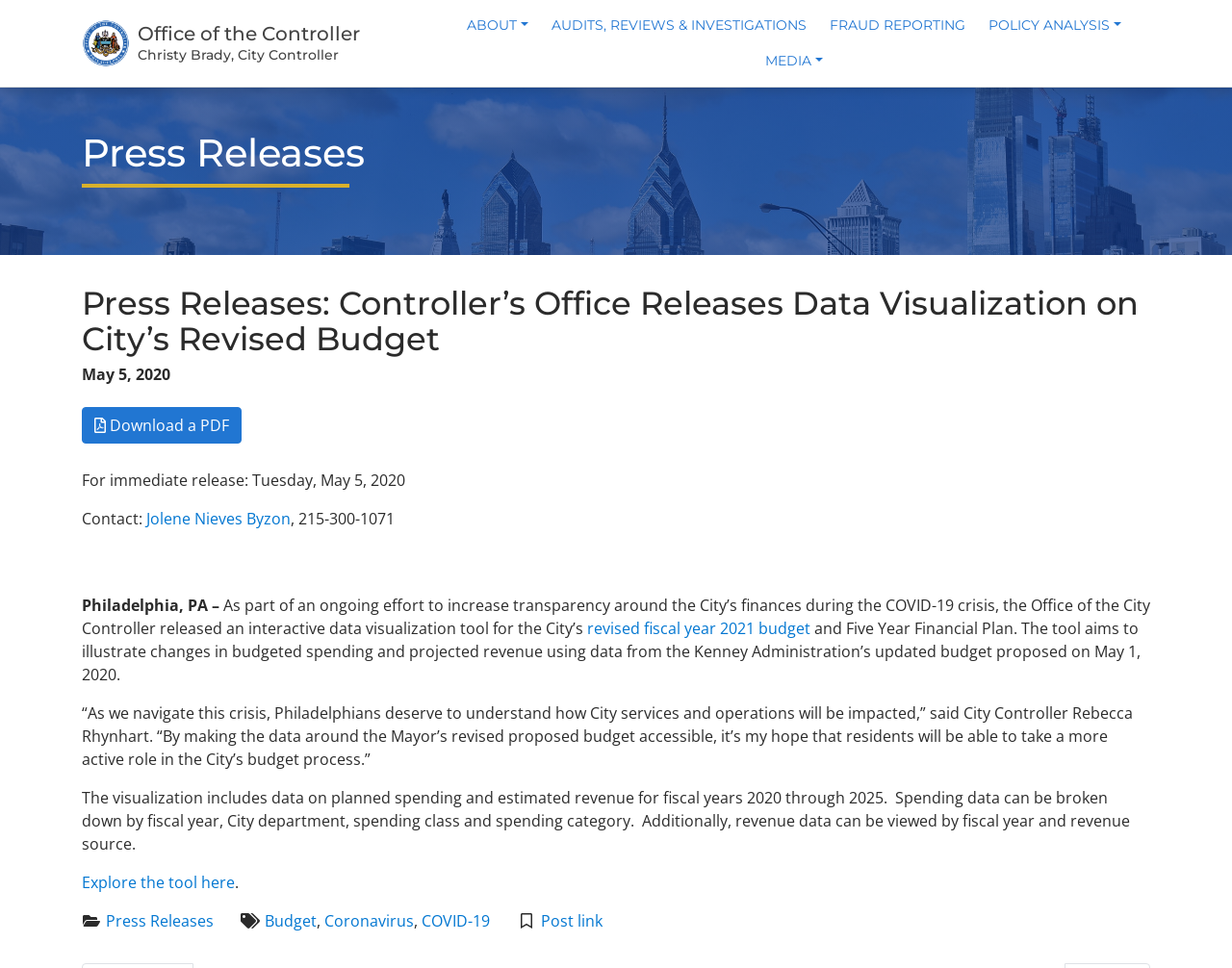By analyzing the image, answer the following question with a detailed response: What is the name of the City Controller?

I found the answer by reading the quote from the City Controller, which mentions 'said City Controller Rebecca Rhynhart.'